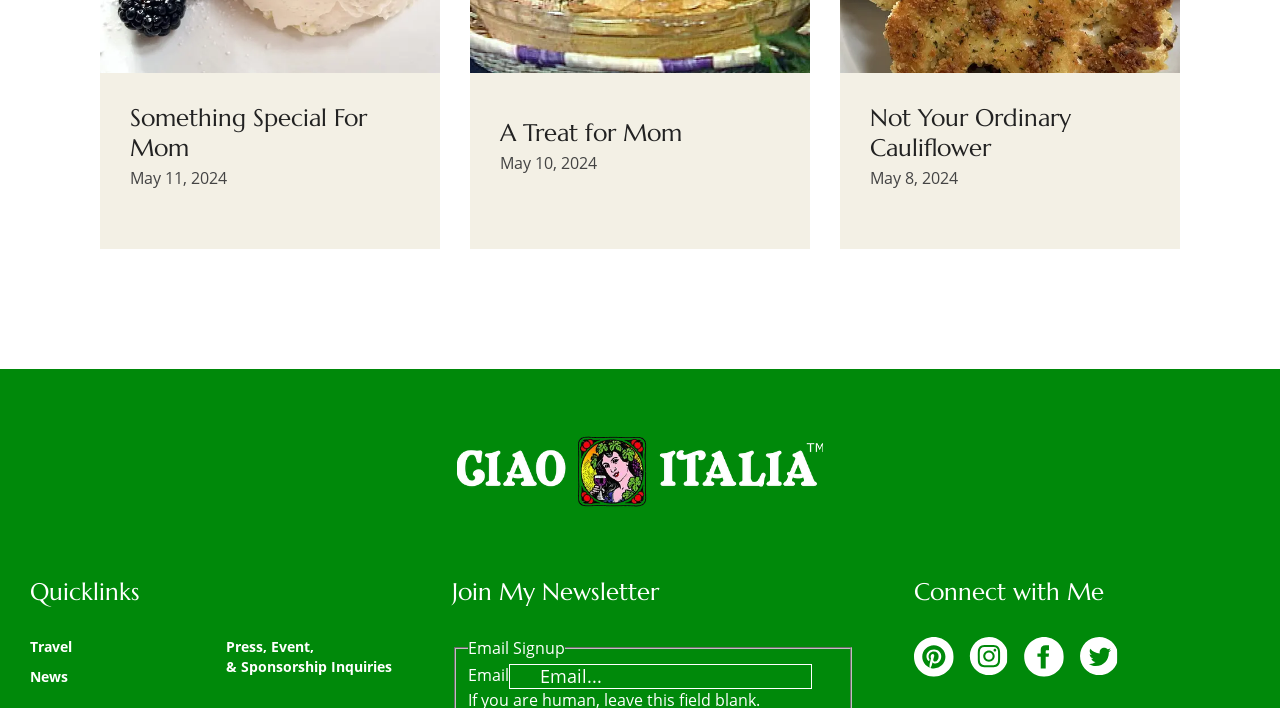Provide the bounding box coordinates for the UI element described in this sentence: "Travel". The coordinates should be four float values between 0 and 1, i.e., [left, top, right, bottom].

[0.023, 0.9, 0.056, 0.926]